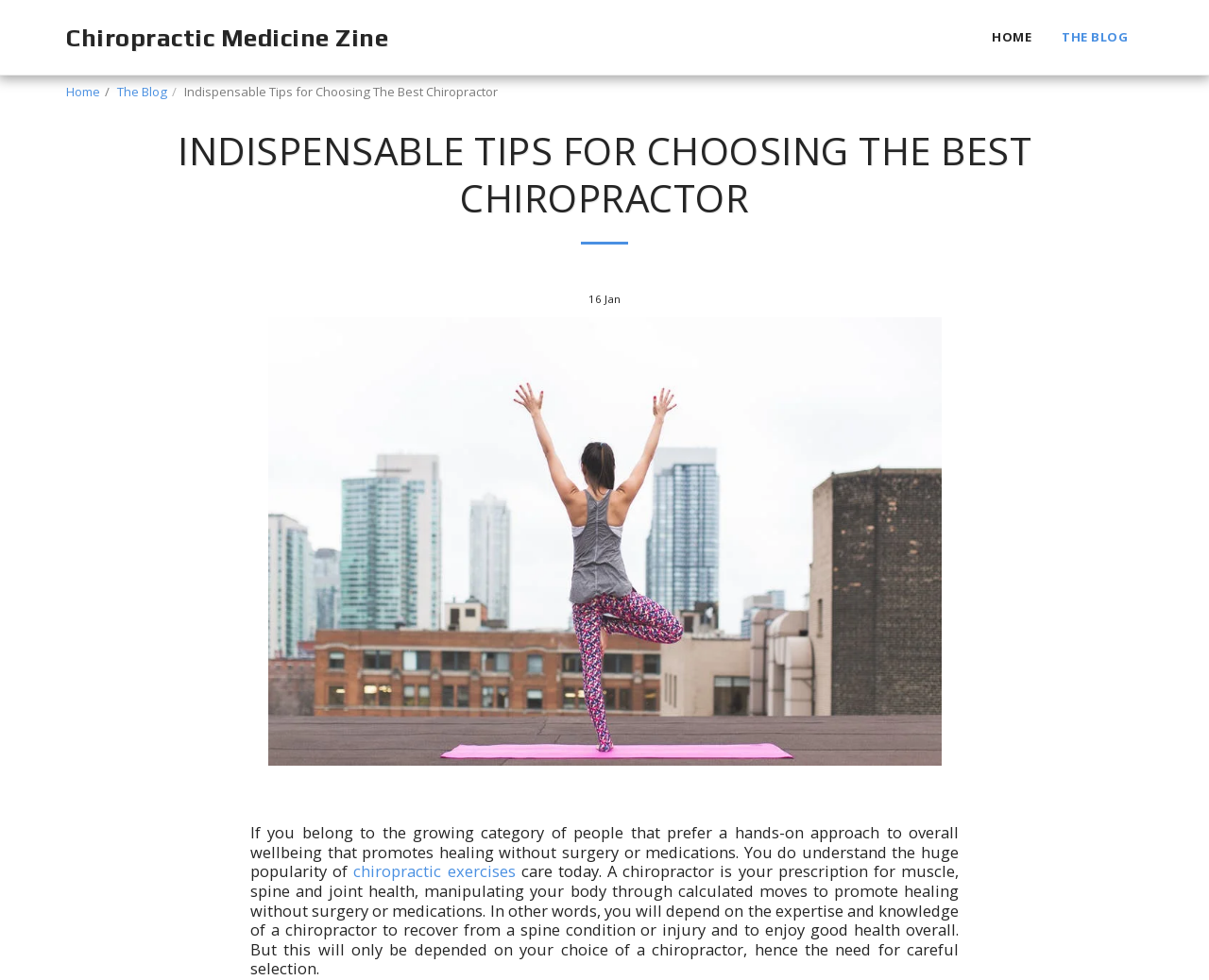Using the element description provided, determine the bounding box coordinates in the format (top-left x, top-left y, bottom-right x, bottom-right y). Ensure that all values are floating point numbers between 0 and 1. Element description: Home

[0.055, 0.085, 0.083, 0.102]